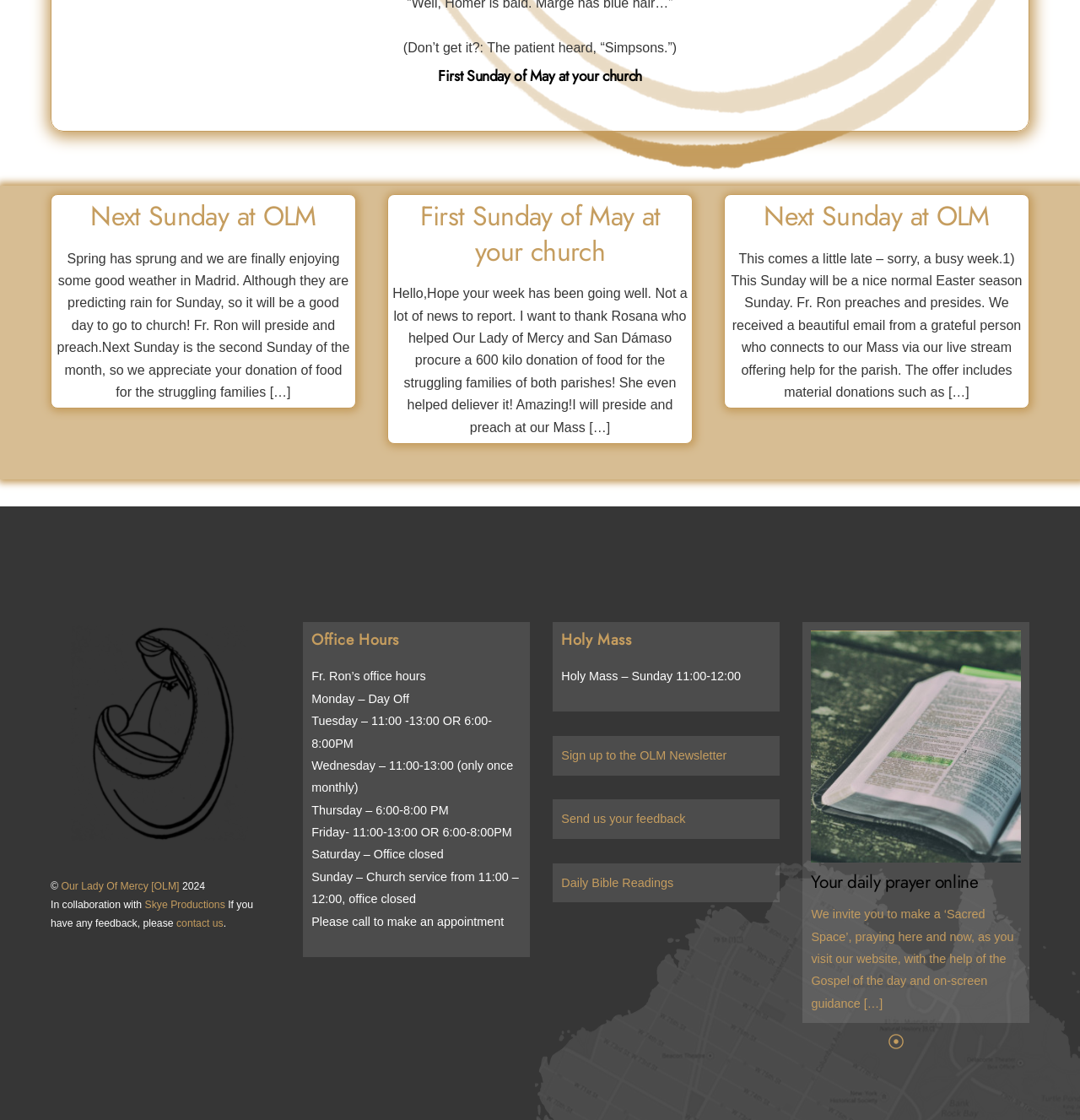What is the schedule of Fr. Ron's office hours?
From the image, respond with a single word or phrase.

Varies by day